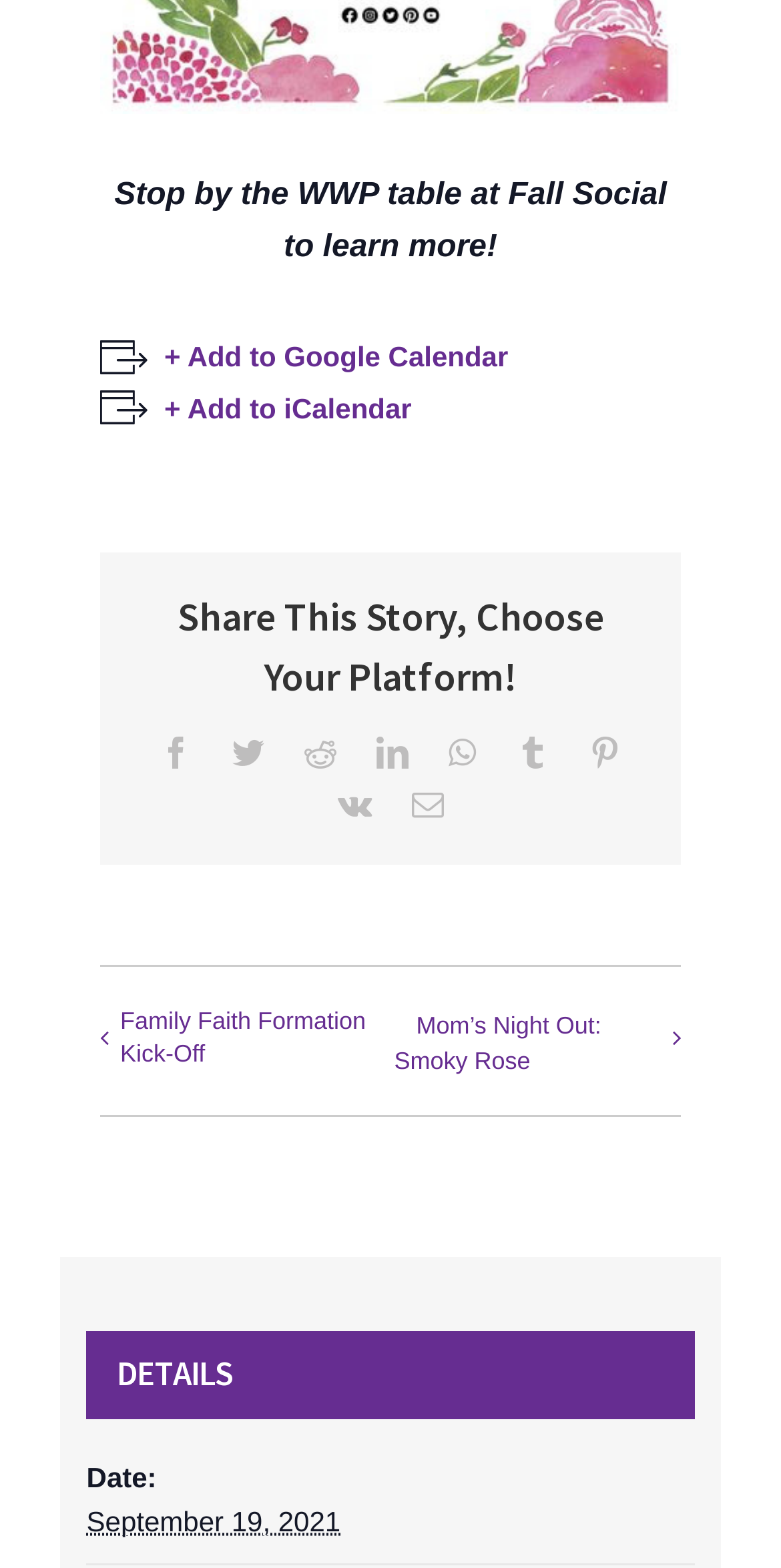Please answer the following question using a single word or phrase: 
What is the theme of the 'Mom’s Night Out' event?

Smoky Rose